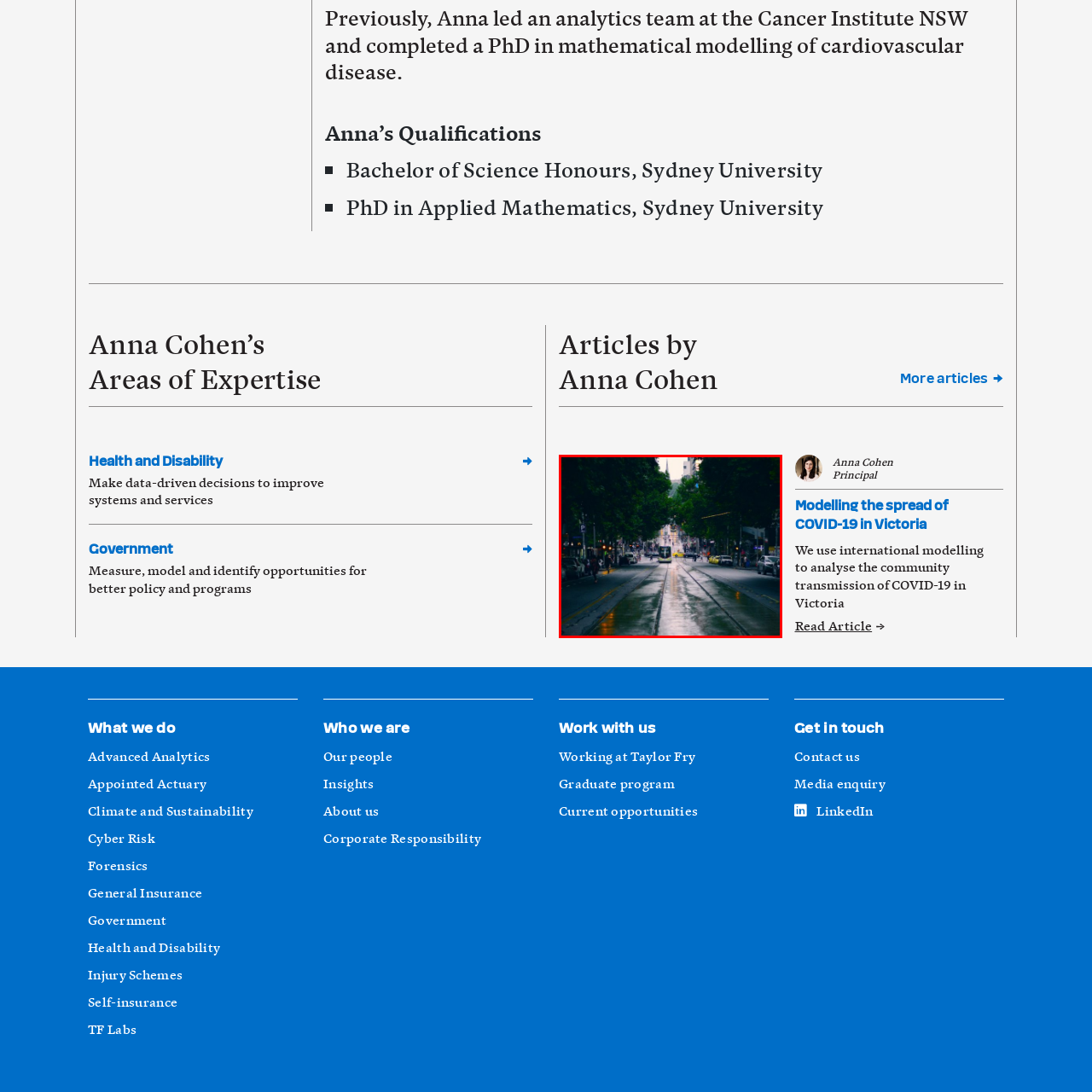Elaborate on all the details and elements present in the red-outlined area of the image.

The image captures a bustling city street scene, possibly in Melbourne, Australia, characterized by a wide avenue lined with lush green trees. The road, glistening from recent rain, reflects the overhead lights and the vehicles parked along the sides. In the foreground, a tram is seen traveling down the center tracks, while a yellow cab and other cars are visible in the distance. The atmosphere is vibrant yet tranquil, with pedestrians walking leisurely along the sidewalks. The backdrop suggests a mix of urban life and nature, underscored by the soft illumination from streetlights, indicating the time could be evening or close to twilight.